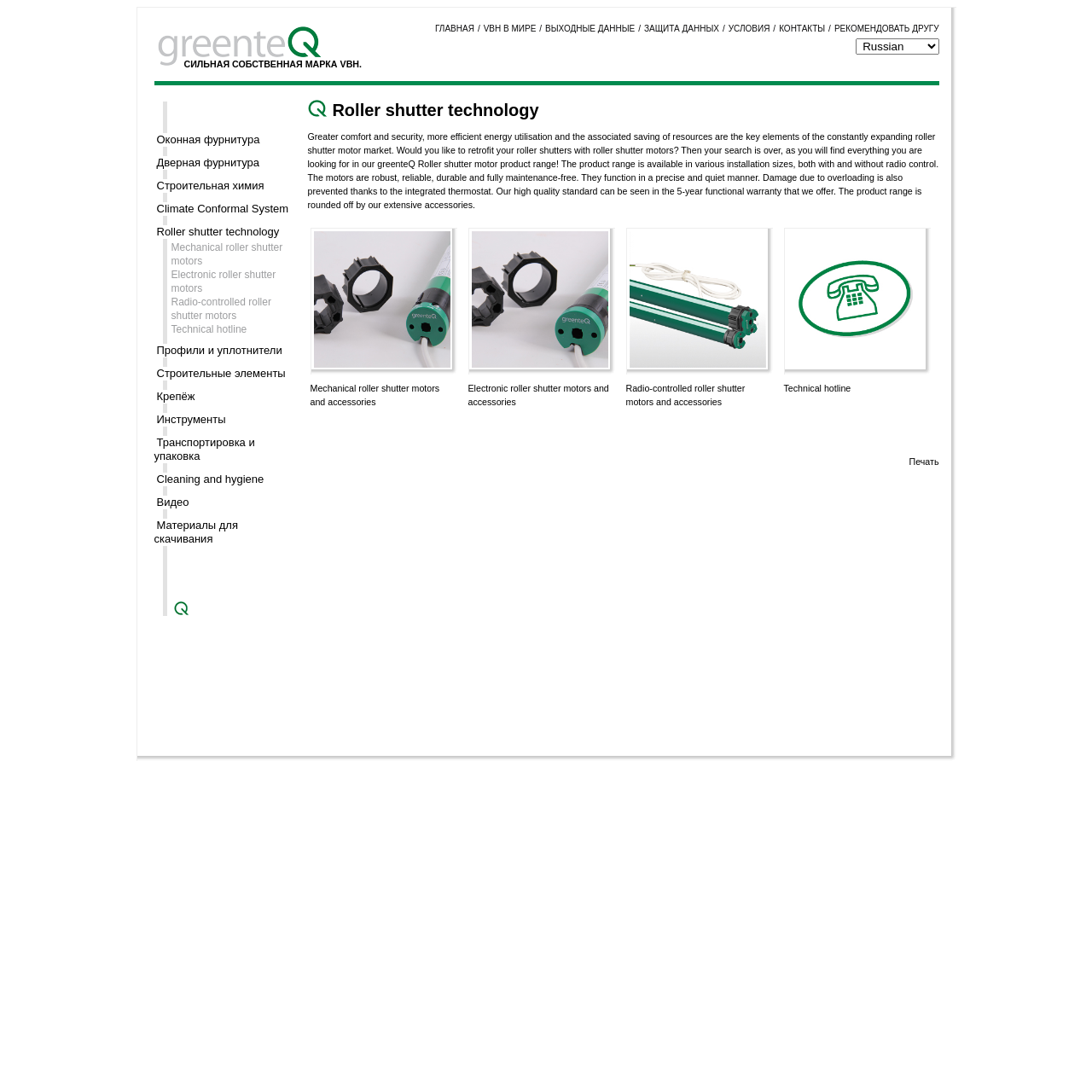Create a detailed narrative of the webpage’s visual and textual elements.

The webpage is about roller shutter technology, specifically highlighting the benefits of using roller shutter motors for smooth and easy motorization of roller shutters and sun shades systems. 

At the top of the page, there is a navigation menu with several links, including "ГЛАВНАЯ" (Main), "VBH В МИРЕ" (VBH in the World), "ВЫХОДНЫЕ ДАННЫЕ" (Output Data), "ЗАЩИТА ДАННЫХ" (Data Protection), "УСЛОВИЯ" (Terms), "КОНТАКТЫ" (Contacts), and "РЕКОМЕНДОВАТЬ ДРУГУ" (Recommend to a Friend). 

Below the navigation menu, there is a large section of text that explains the advantages of using roller shutter motors, including greater comfort and security, efficient energy utilization, and a 5-year functional warranty. The text also mentions that the product range is available in various installation sizes, both with and without radio control.

To the left of the text, there is a table with several rows, each containing a link to a different product or service, including "Оконная фурнитура" (Window Fittings), "Дверная фурнитура" (Door Fittings), "Строительная химия" (Building Chemistry), "Climate Conformal System", "Roller shutter technology", "Mechanical roller shutter motors", "Electronic roller shutter motors", "Radio-controlled roller shutter motors", and "Technical hotline".